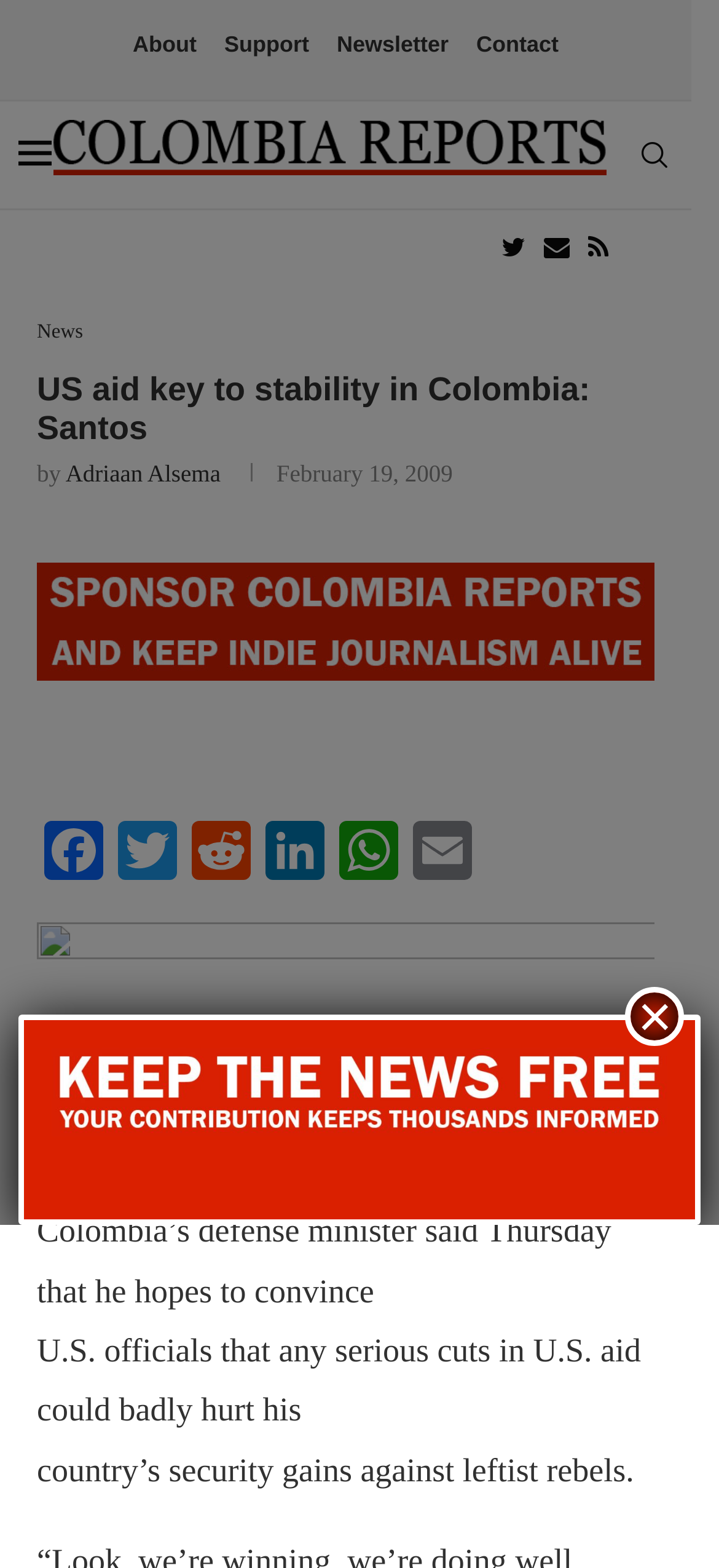What is the topic of the article?
Provide a detailed and extensive answer to the question.

I found the answer by reading the first few sentences of the article, which mention Colombia's defense minister and US aid to the country.